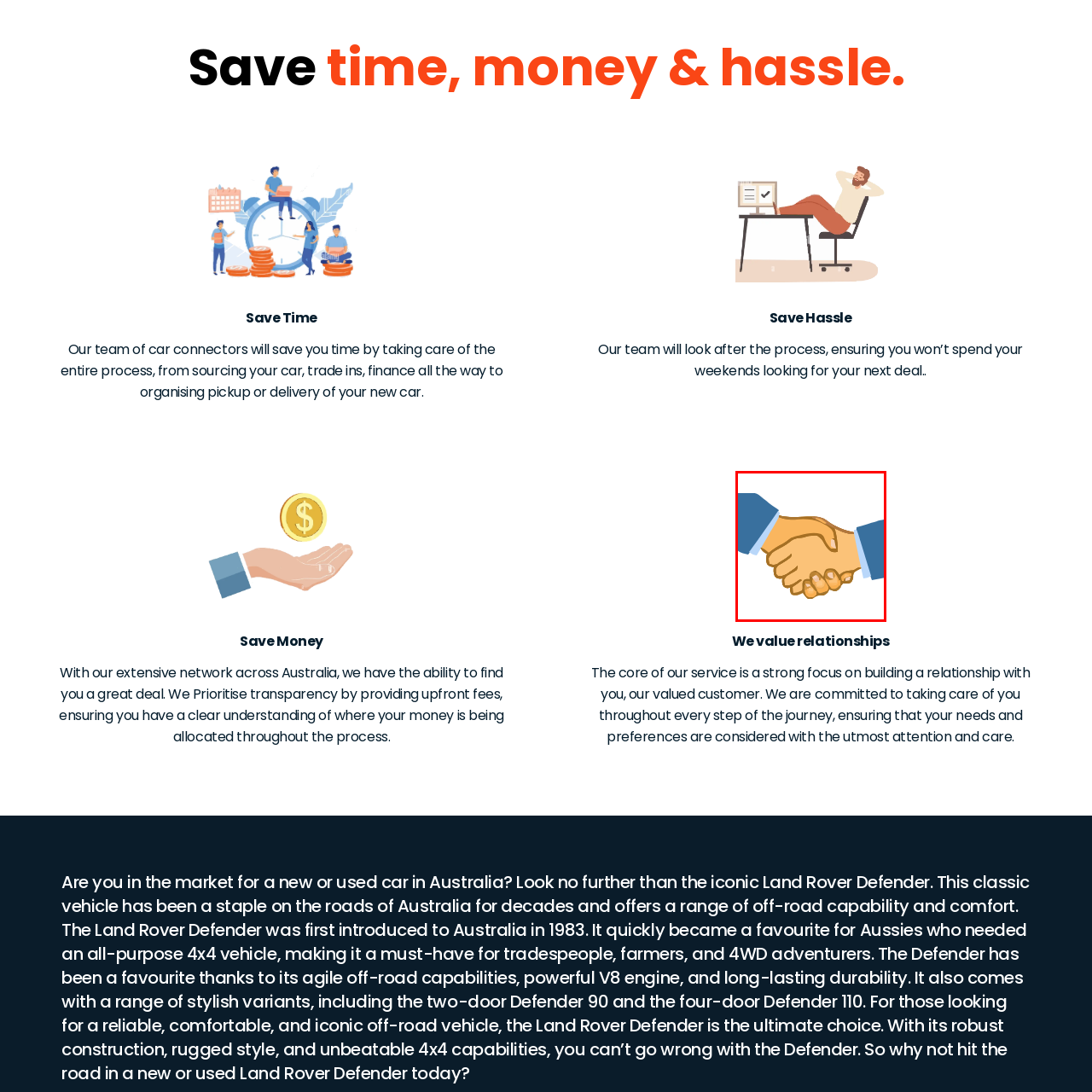Write a detailed description of the image enclosed in the red-bordered box.

The image depicts a close-up illustration of two hands shaking, symbolizing a strong partnership and mutual agreement. The hands are rendered in a friendly, cartoonish style, showcasing one hand in a light skin tone and the other in a darker shade, both adorned with formal attire. This visual reinforces the theme emphasized in the accompanying text, which highlights the importance of relationships in providing excellent service. The message conveyed is one of trust and collaboration, underscoring the commitment to valuing customer relationships throughout the car buying process. The image is strategically placed alongside the heading "We value relationships," enhancing the narrative of personalized service and care for clients' needs.